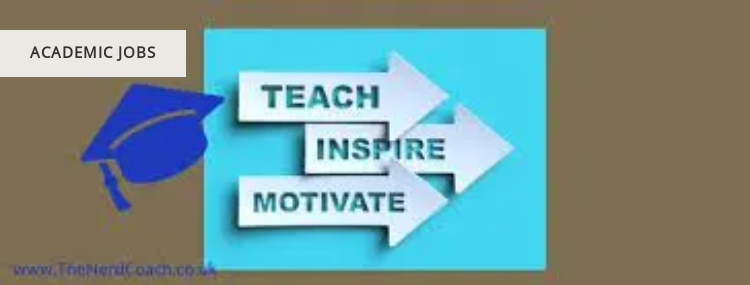Please respond in a single word or phrase: 
What is the purpose of the directional arrows?

guiding attention